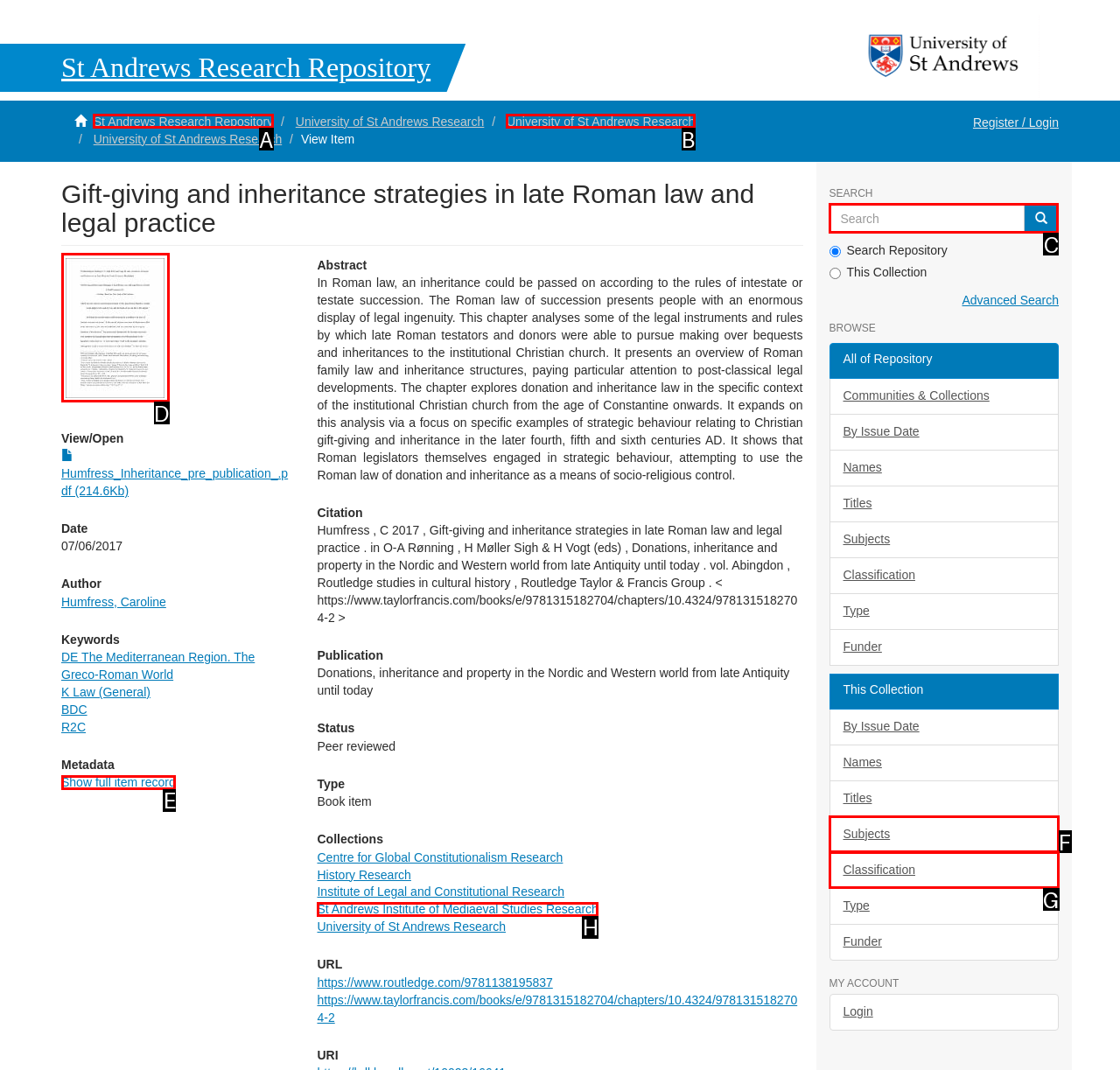Given the task: Search the repository, indicate which boxed UI element should be clicked. Provide your answer using the letter associated with the correct choice.

C